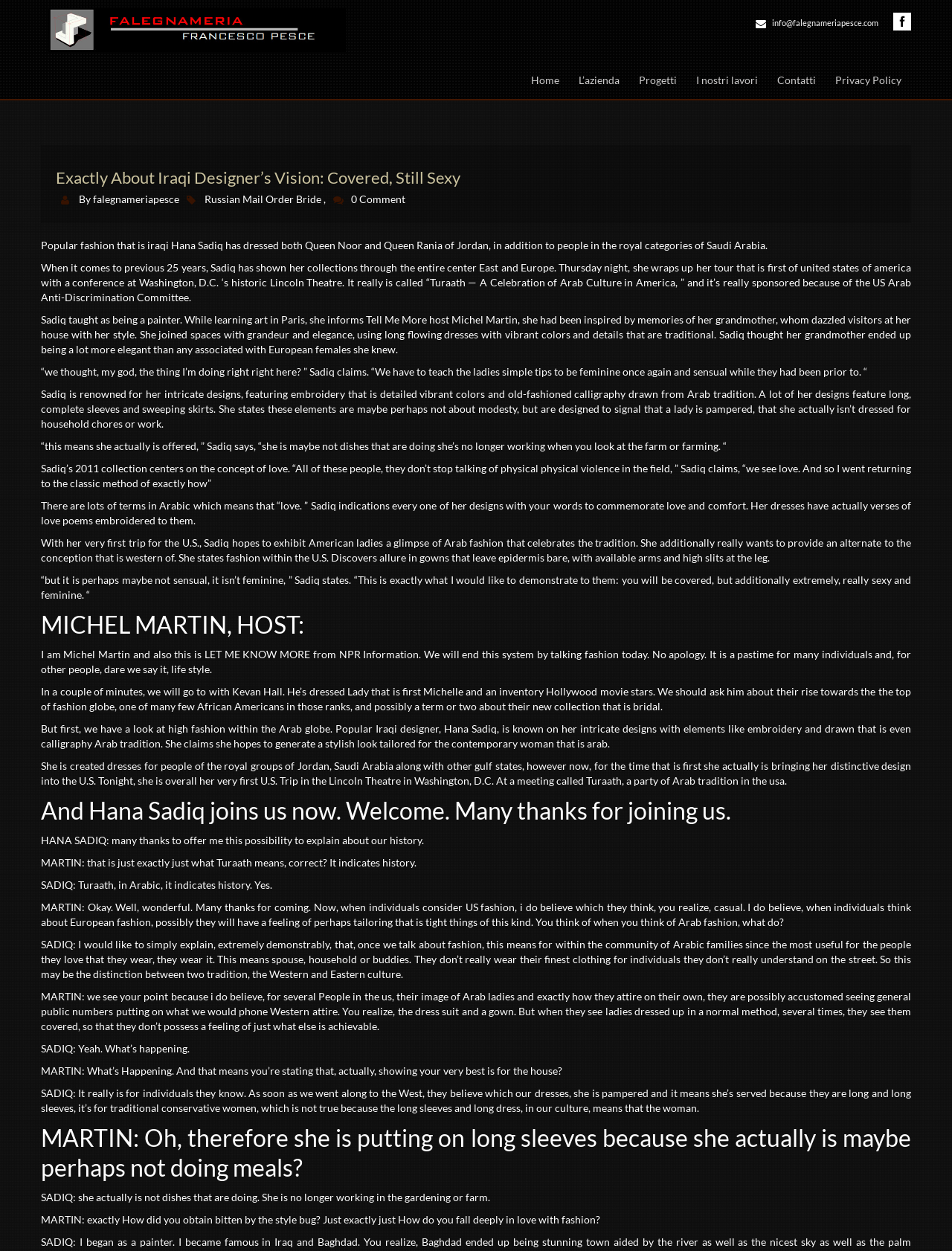Explain the webpage's layout and main content in detail.

This webpage is about Iraqi fashion designer Hana Sadiq and her vision of covered yet sexy clothing. At the top, there are several links, including "Home", "L'azienda", "Progetti", "I nostri lavori", "Contatti", and "Privacy Policy", which are likely navigation links for the website. Below these links, there is a heading that reads "Exactly About Iraqi Designer’s Vision: Covered, Still Sexy".

The main content of the webpage is an article about Hana Sadiq, a renowned Iraqi fashion designer who has dressed royalty and is known for her intricate designs featuring embroidery, vibrant colors, and traditional calligraphy drawn from Arab tradition. The article discusses Sadiq's inspiration, which came from her grandmother's elegant style, and her goal to teach women how to be feminine and sensual while still being covered.

The article is divided into several sections, with headings and subheadings that break up the text. There are also quotes from Sadiq herself, where she explains her design philosophy and her desire to showcase Arab fashion that celebrates tradition. The text is accompanied by no images, but the descriptions of Sadiq's designs are vivid and detailed.

At the bottom of the webpage, there is an interview between Michel Martin, the host of NPR's "Tell Me More", and Hana Sadiq, where they discuss Sadiq's designs, her inspiration, and her vision for Arab fashion. The interview is transcribed in full, with questions and answers from both Martin and Sadiq.